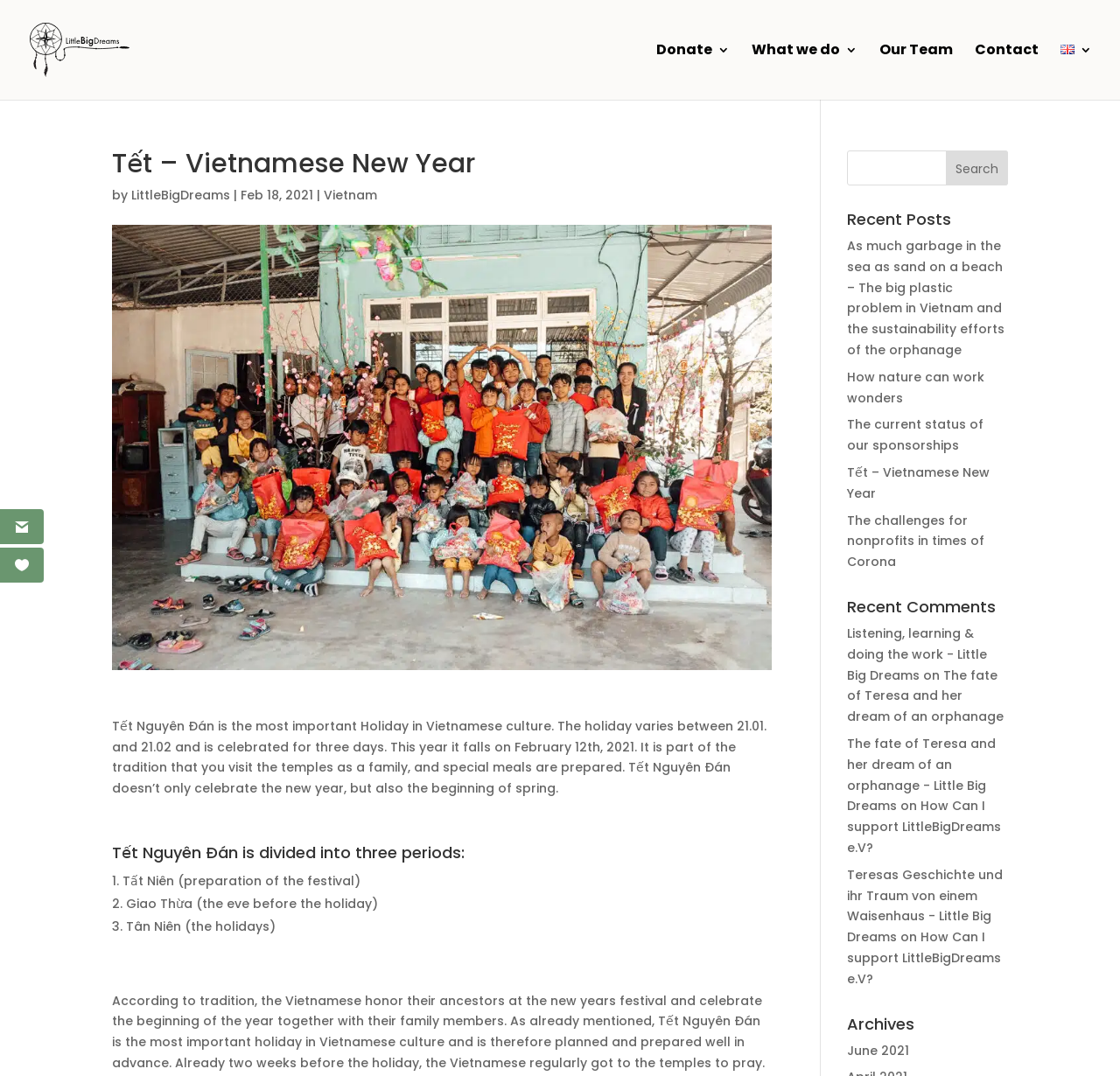What is the primary heading on this webpage?

Tết – Vietnamese New Year